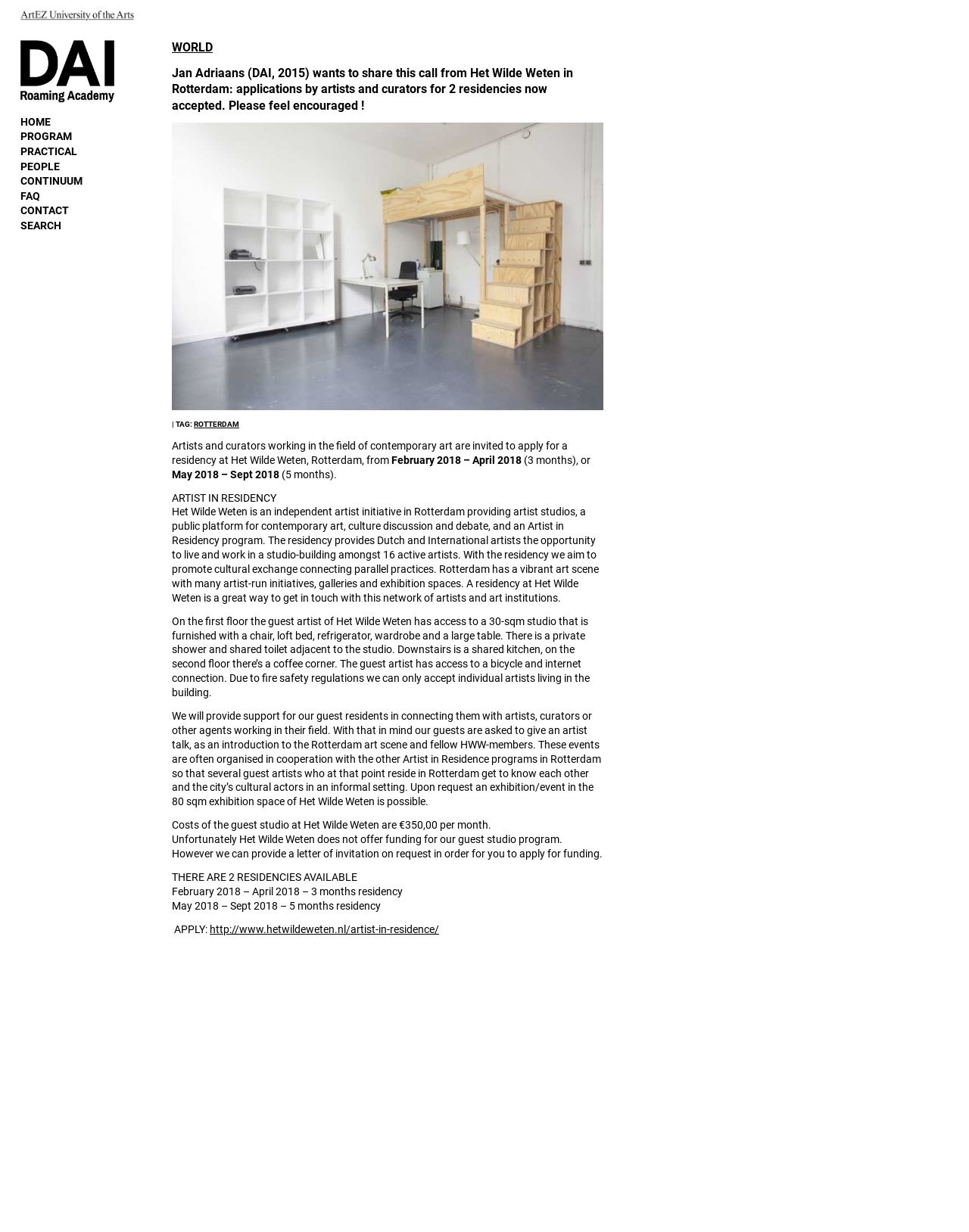Answer this question in one word or a short phrase: How many residencies are available?

2